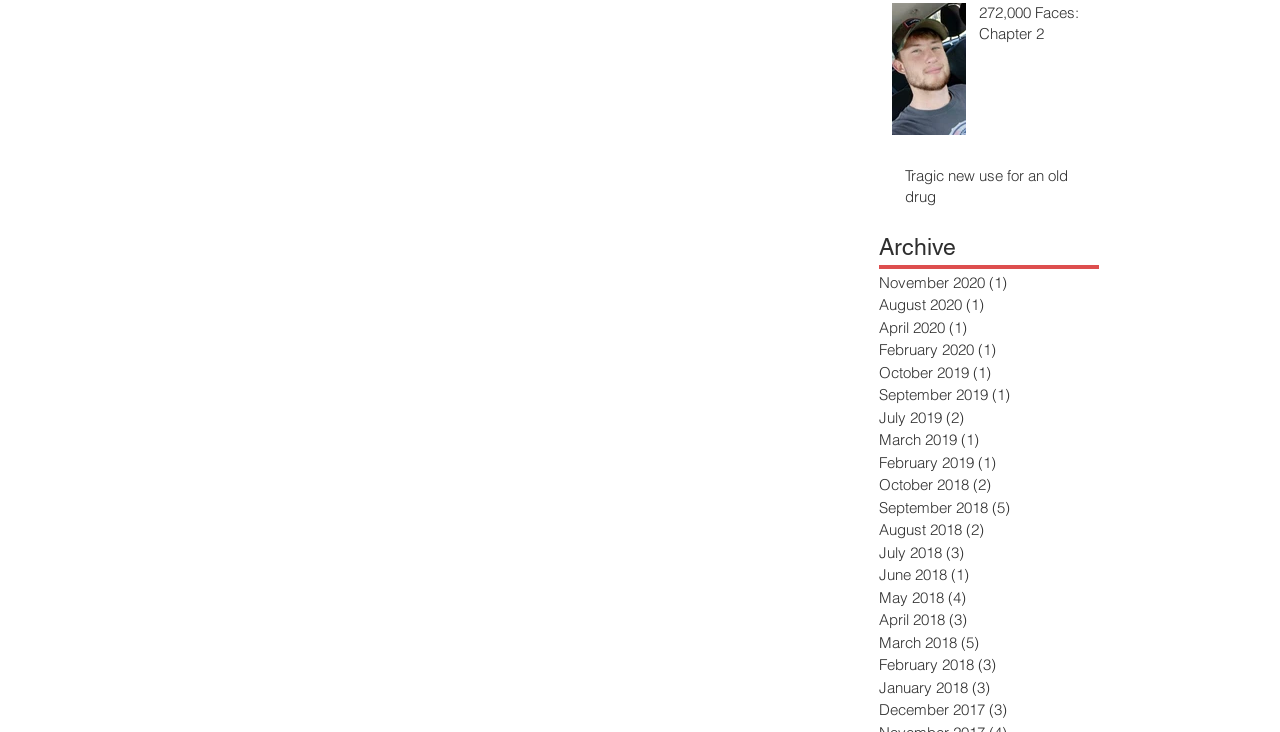Use a single word or phrase to answer the question:
What is the image above the first article?

272,000 Faces: Chapter 2